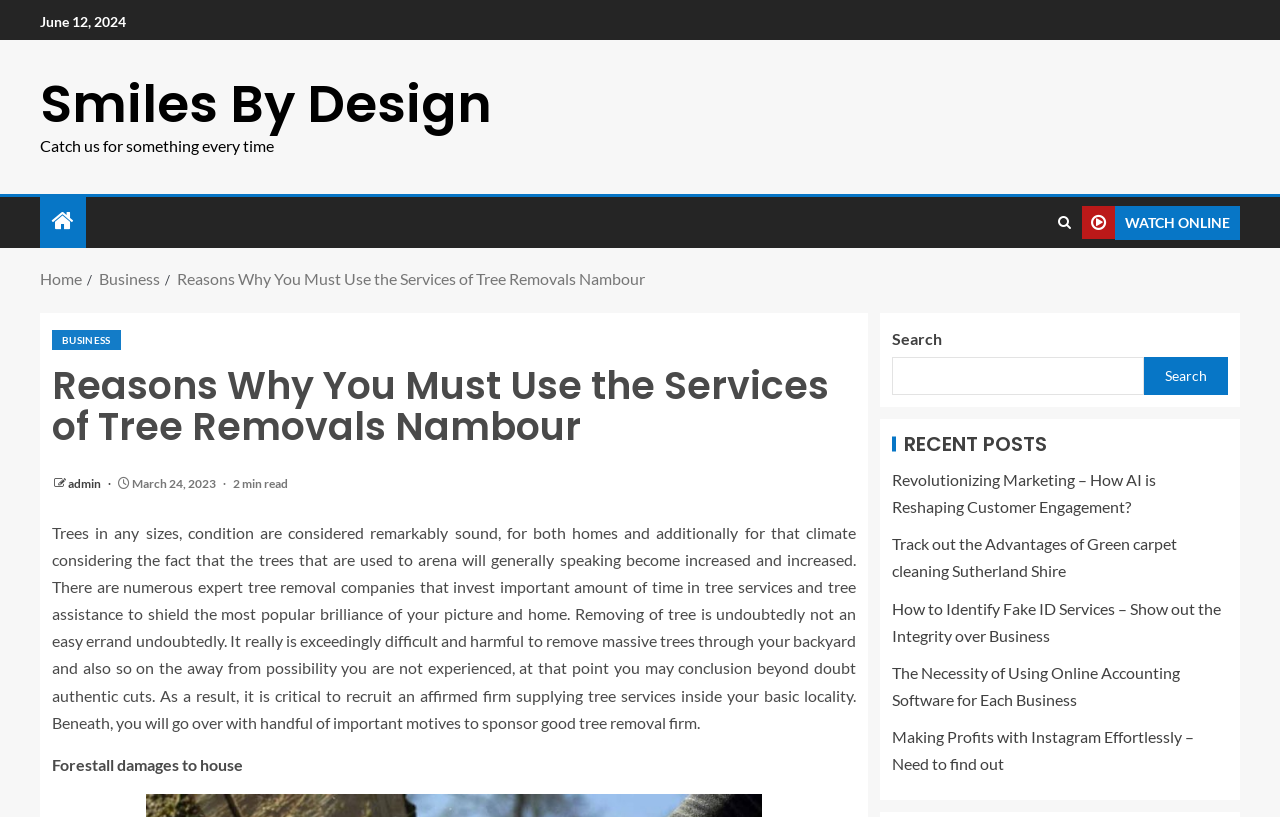What is the purpose of the search box?
Could you please answer the question thoroughly and with as much detail as possible?

The search box is located at the top right corner of the webpage, and it allows users to search for specific content or articles within the website, making it easier for users to find relevant information.